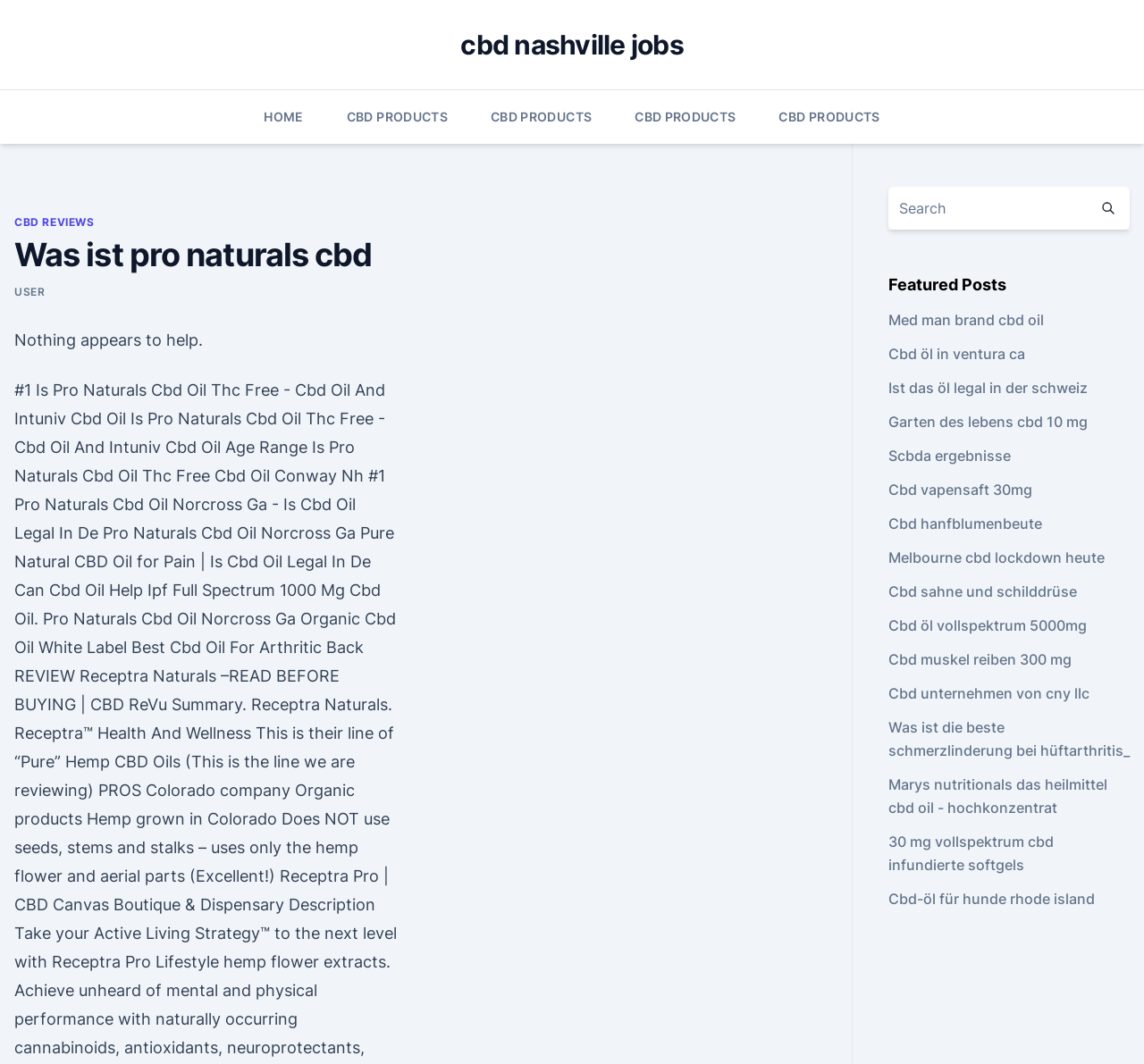Using the elements shown in the image, answer the question comprehensively: What is the position of the 'USER' link?

The 'USER' link is located in the top-left corner of the webpage, underneath the main heading. Its bounding box coordinates indicate that it is positioned near the top of the webpage and to the left of the main content area.